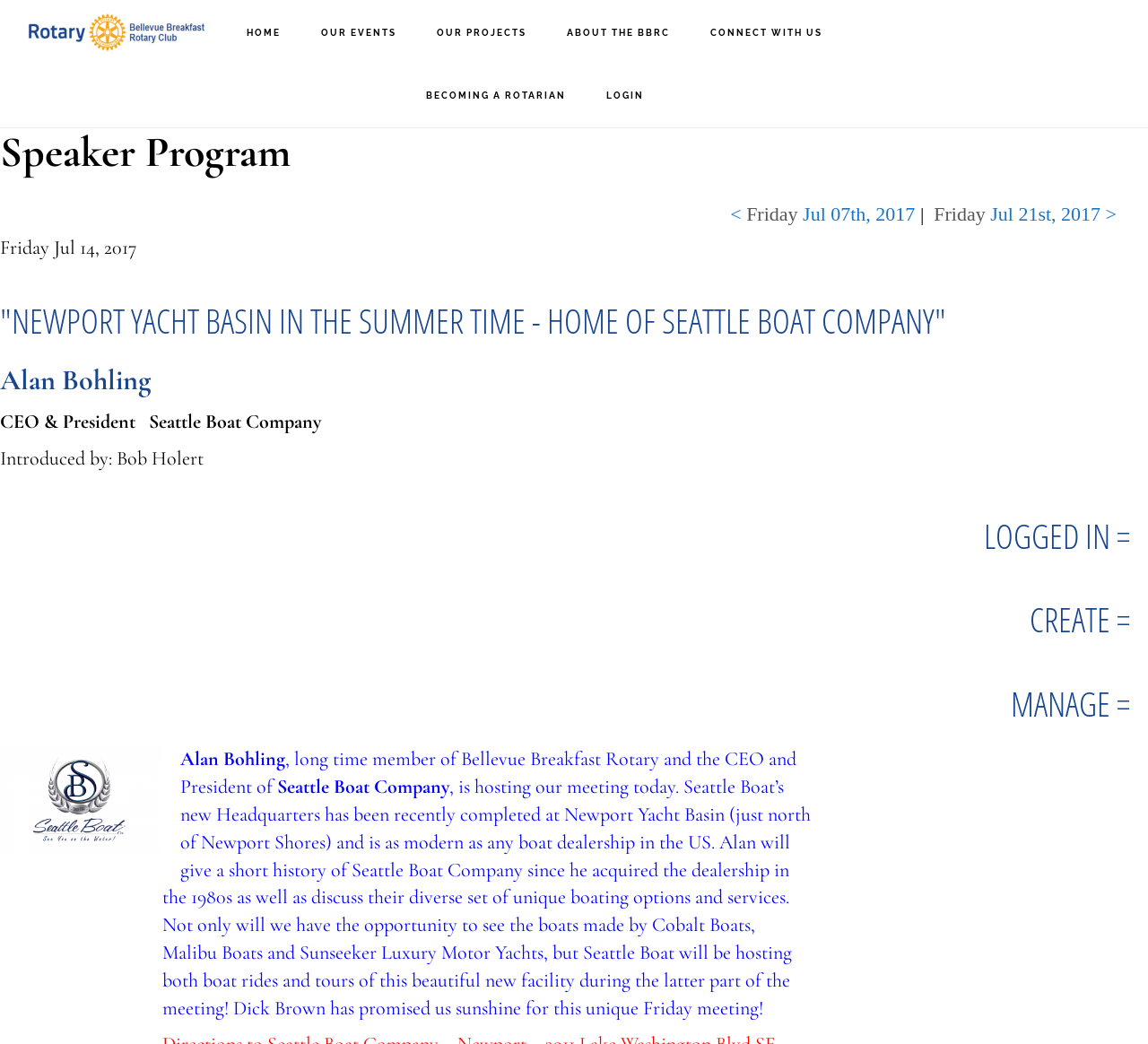Please determine the bounding box coordinates for the UI element described as: "Connect With Us".

[0.603, 0.002, 0.732, 0.062]